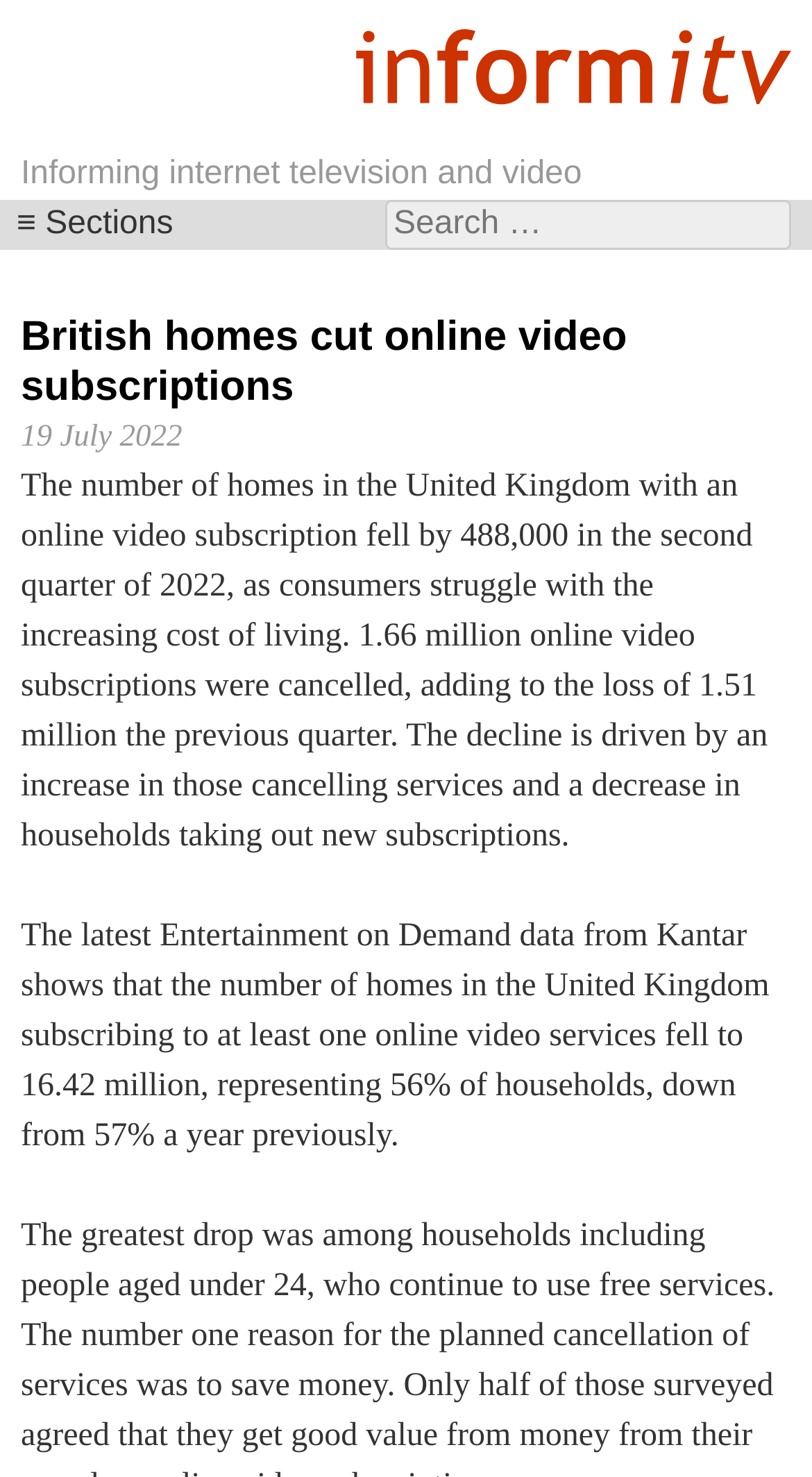Please reply with a single word or brief phrase to the question: 
What is the percentage of UK households with online video subscriptions?

56%